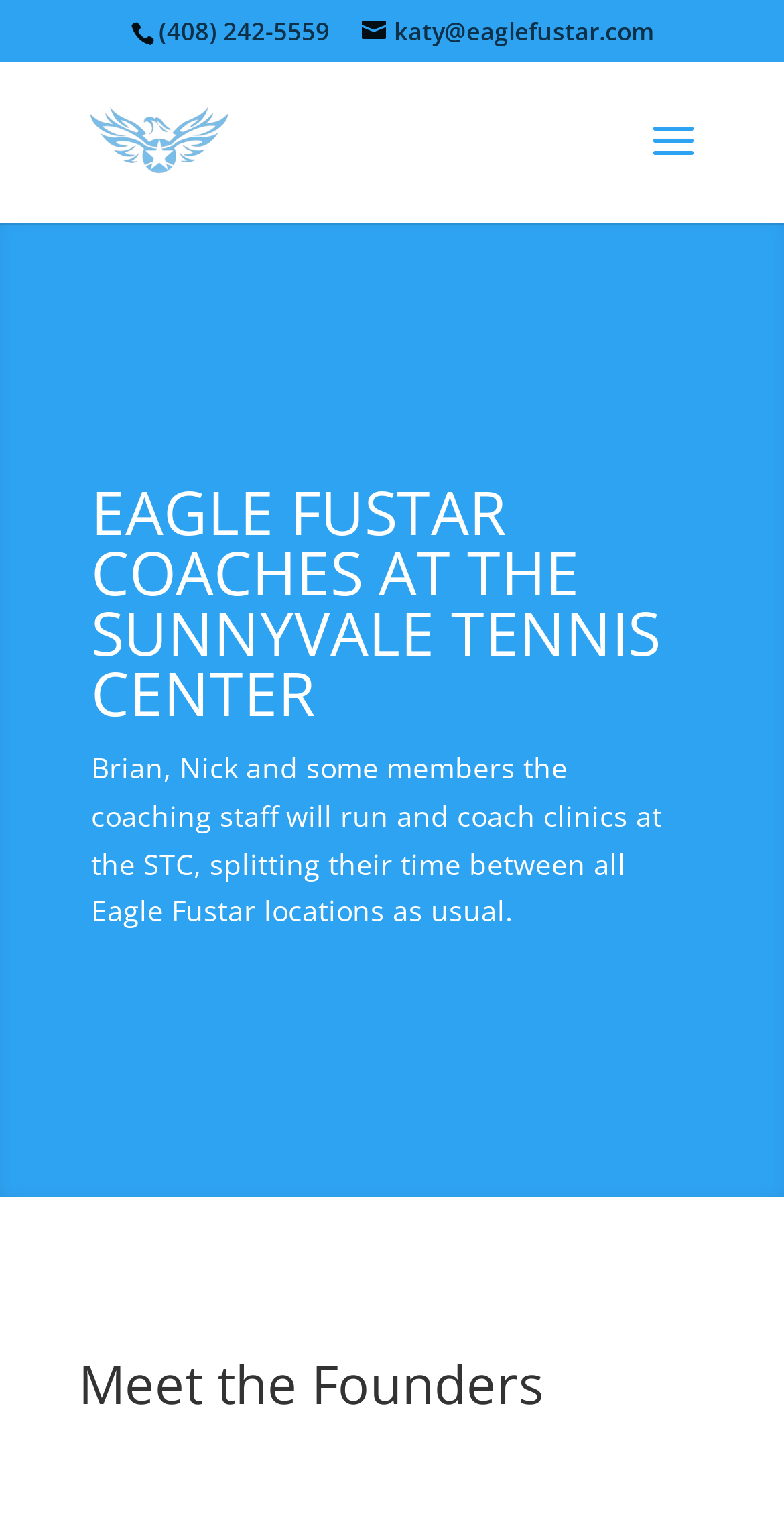Identify the main heading of the webpage and provide its text content.

EAGLE FUSTAR COACHES AT THE SUNNYVALE TENNIS CENTER